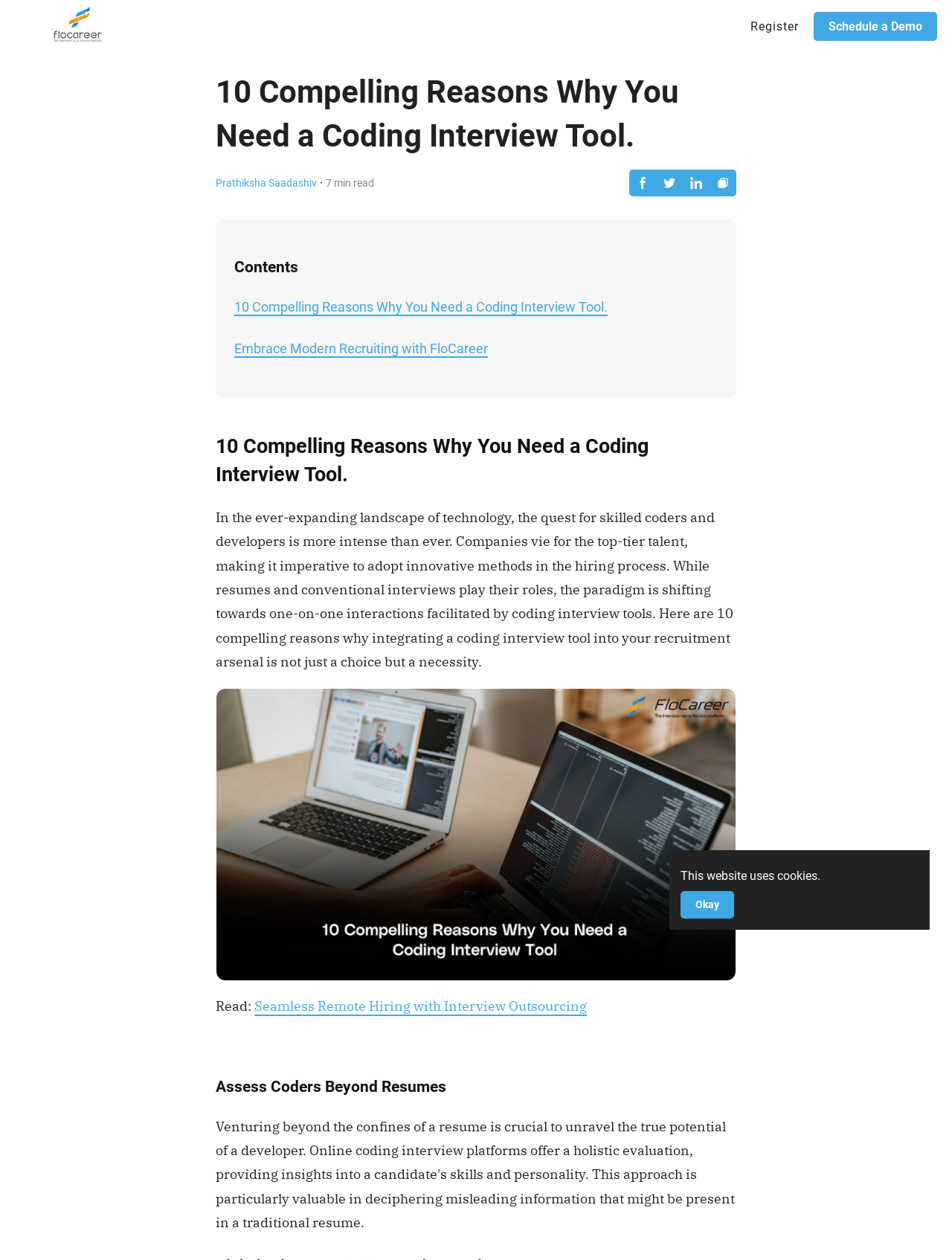Answer the question with a single word or phrase: 
What is the topic of the article?

Coding interview tool